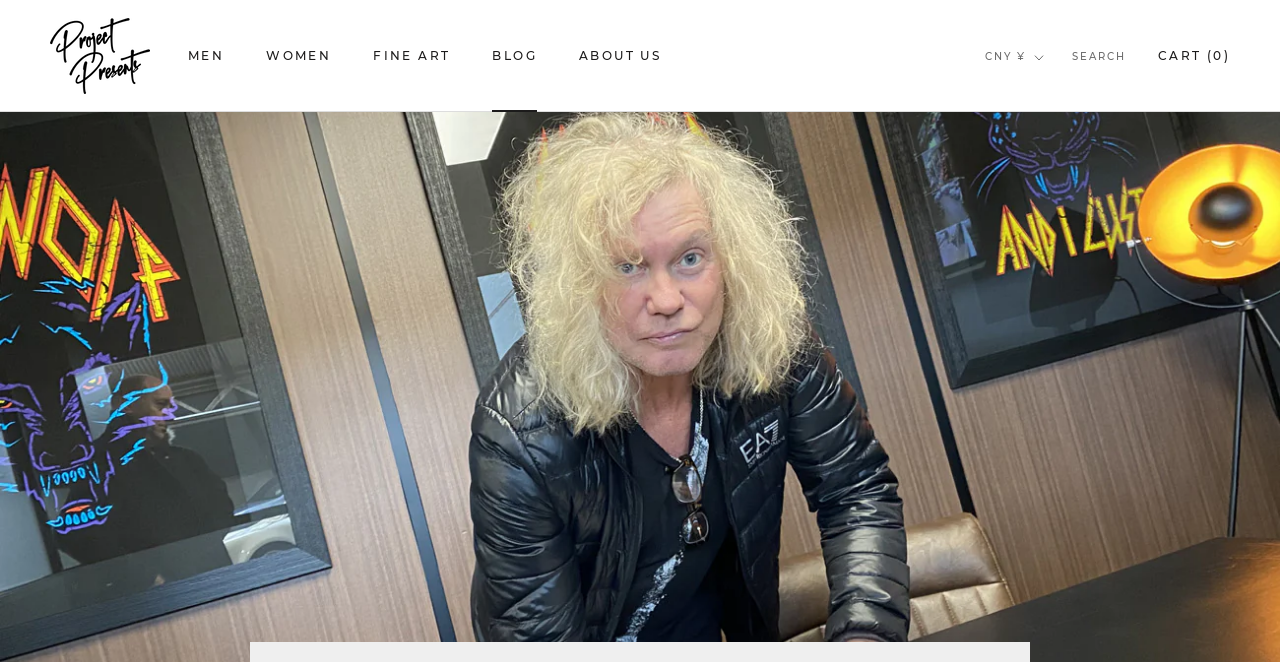Please locate the bounding box coordinates of the element that should be clicked to achieve the given instruction: "Click on MEN".

[0.147, 0.073, 0.175, 0.096]